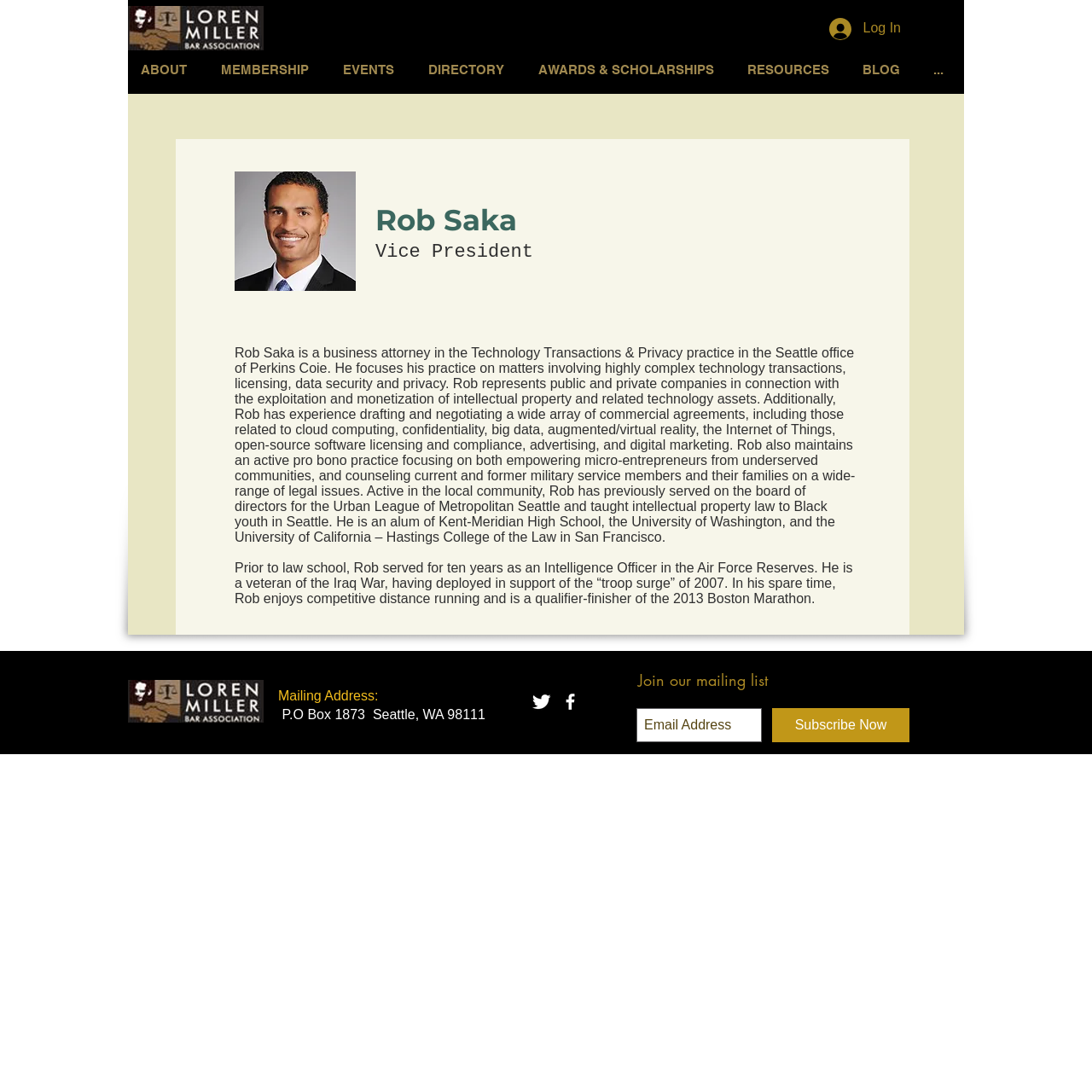Respond with a single word or phrase for the following question: 
What is the bounding box coordinate of the 'Log In' button?

[0.748, 0.011, 0.836, 0.041]